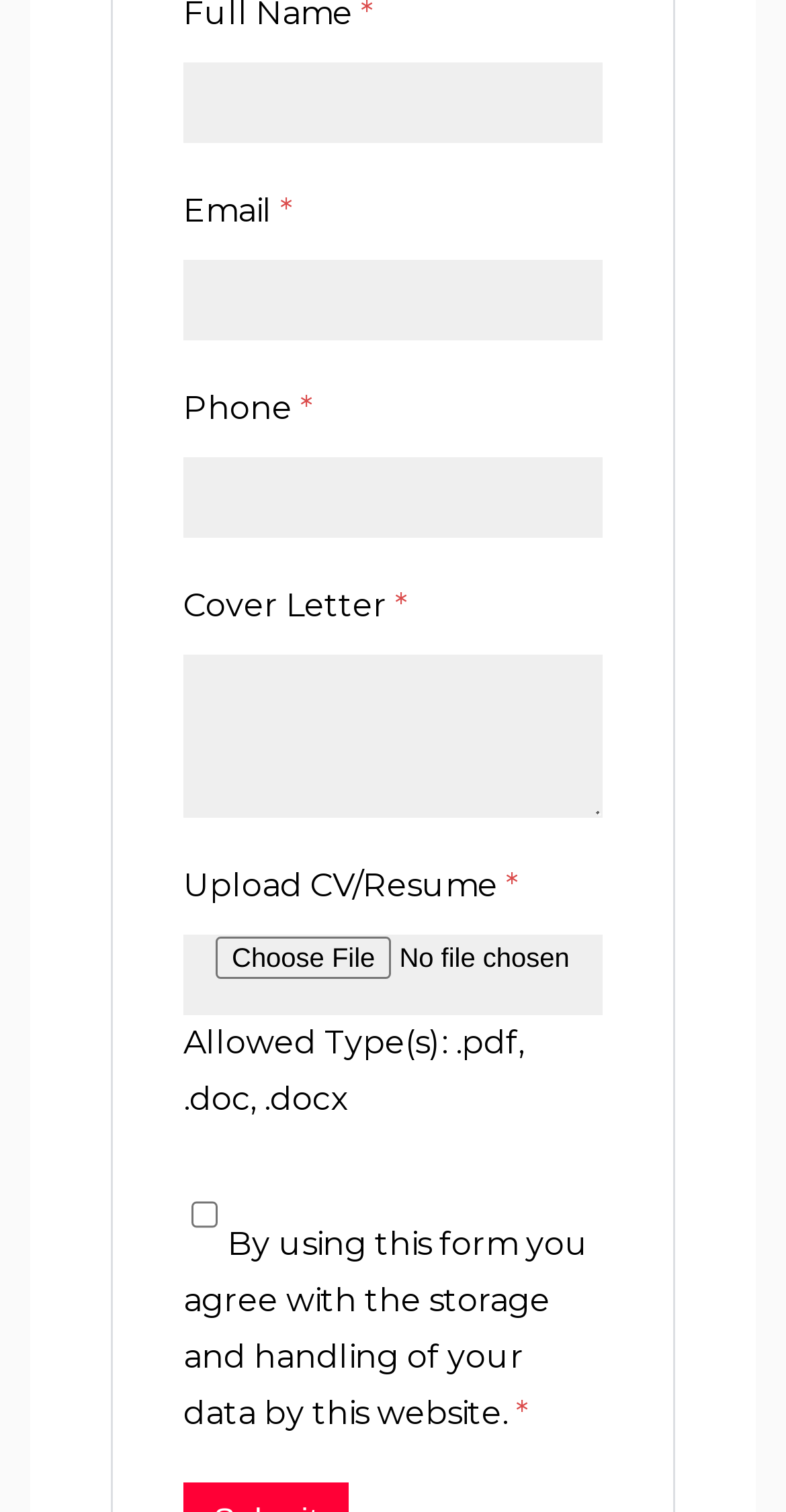Given the element description parent_node: Upload CV/Resume * name="awsm_file", identify the bounding box coordinates for the UI element on the webpage screenshot. The format should be (top-left x, top-left y, bottom-right x, bottom-right y), with values between 0 and 1.

[0.233, 0.618, 0.767, 0.671]